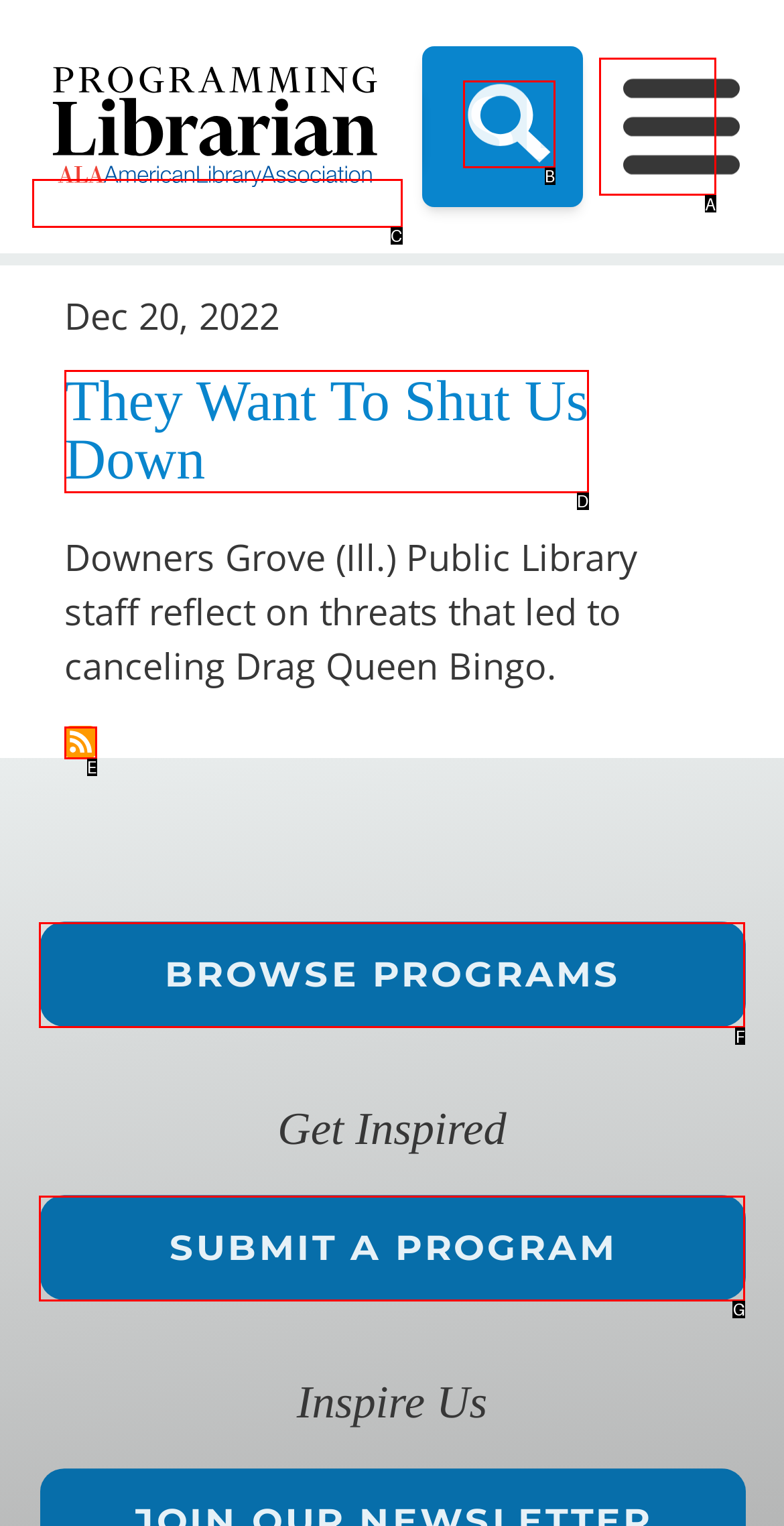Identify the option that corresponds to: Browse Programs
Respond with the corresponding letter from the choices provided.

F